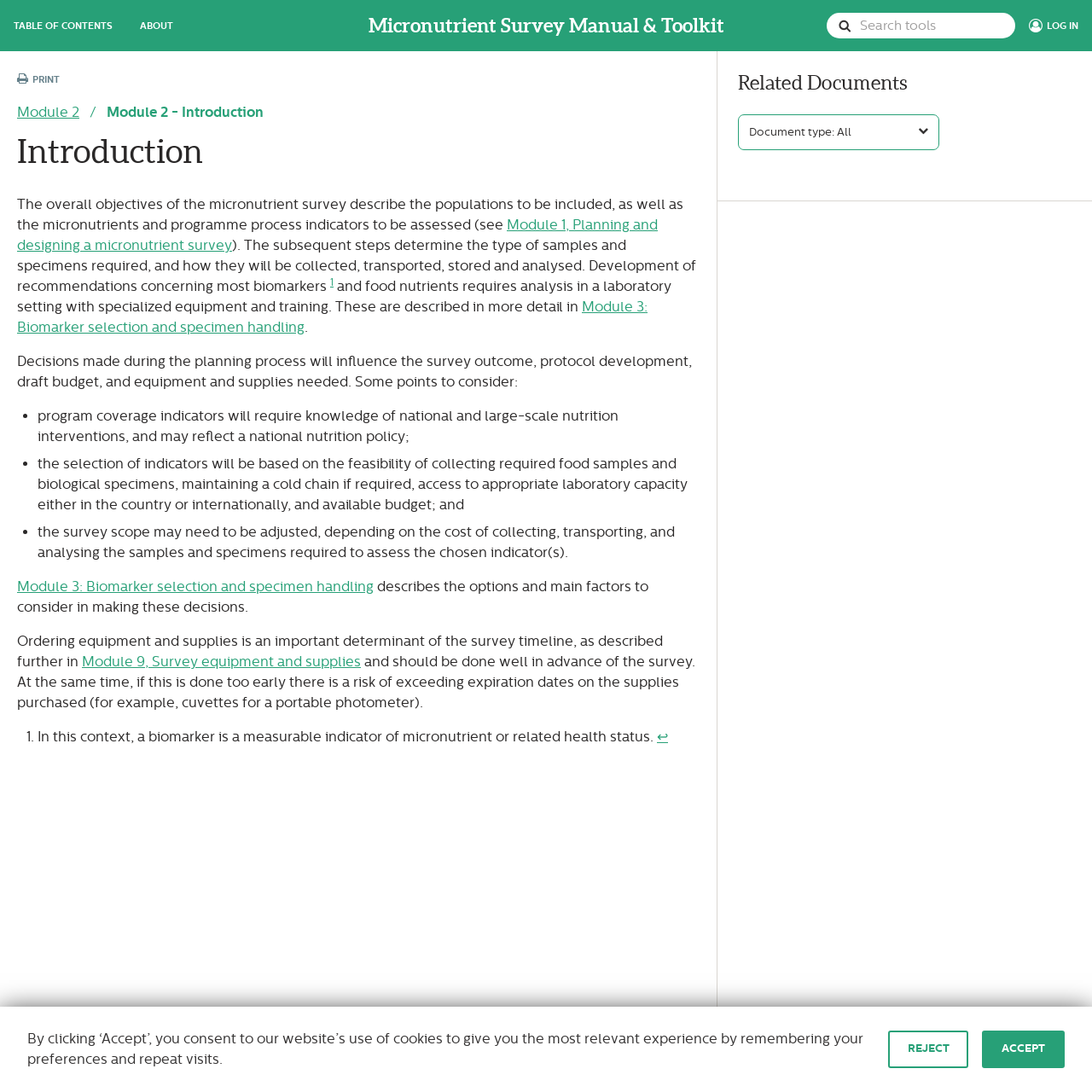What are the factors to consider in selecting indicators for a micronutrient survey?
Using the image as a reference, answer with just one word or a short phrase.

Feasibility, laboratory capacity, and budget